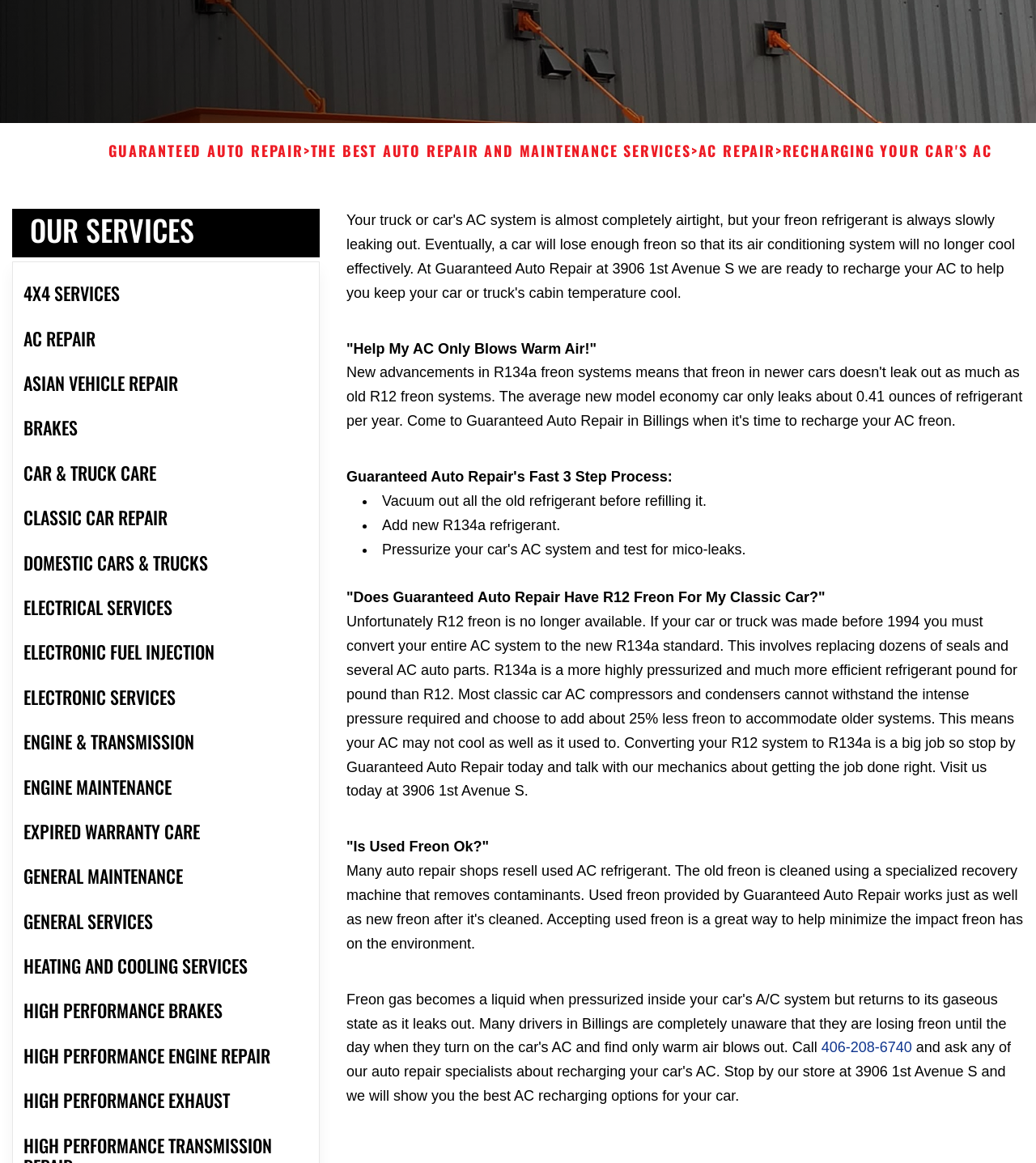Locate the bounding box for the described UI element: "High Performance Brakes". Ensure the coordinates are four float numbers between 0 and 1, formatted as [left, top, right, bottom].

[0.012, 0.85, 0.308, 0.889]